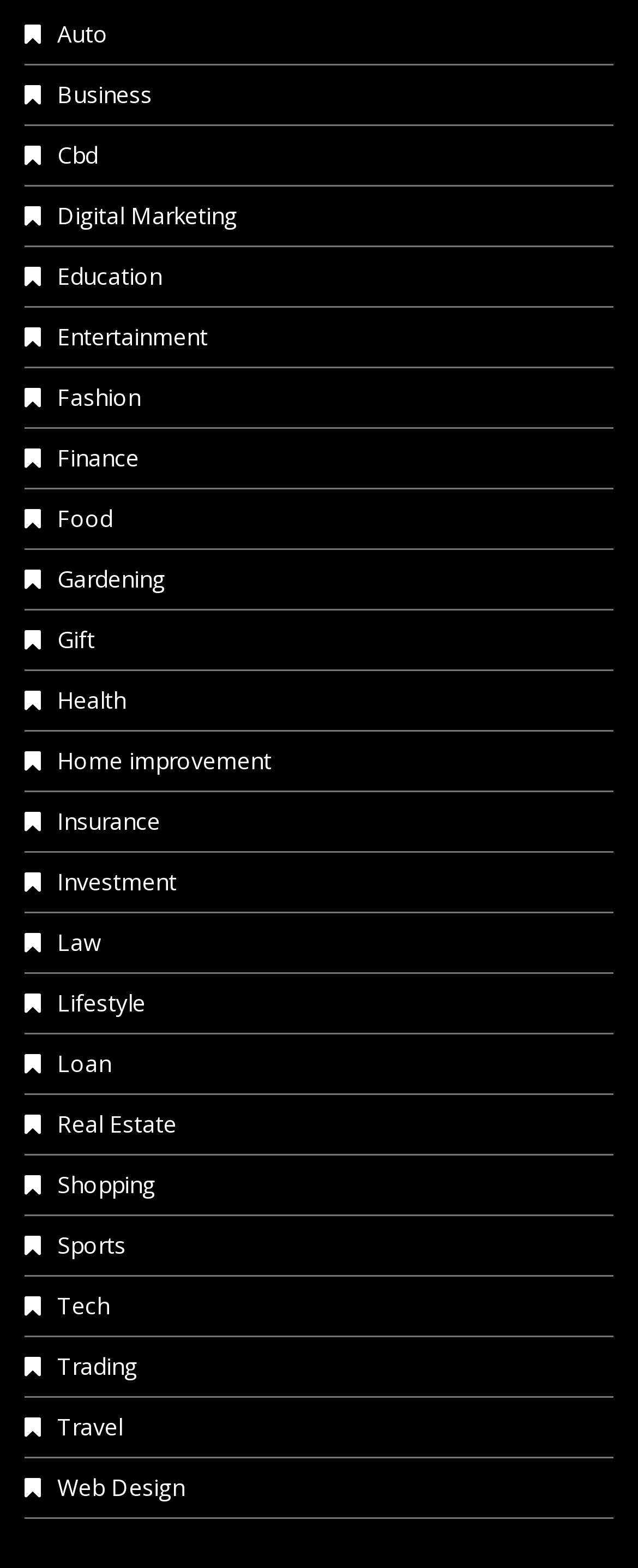Locate the UI element described by Digital Marketing in the provided webpage screenshot. Return the bounding box coordinates in the format (top-left x, top-left y, bottom-right x, bottom-right y), ensuring all values are between 0 and 1.

[0.038, 0.128, 0.372, 0.147]